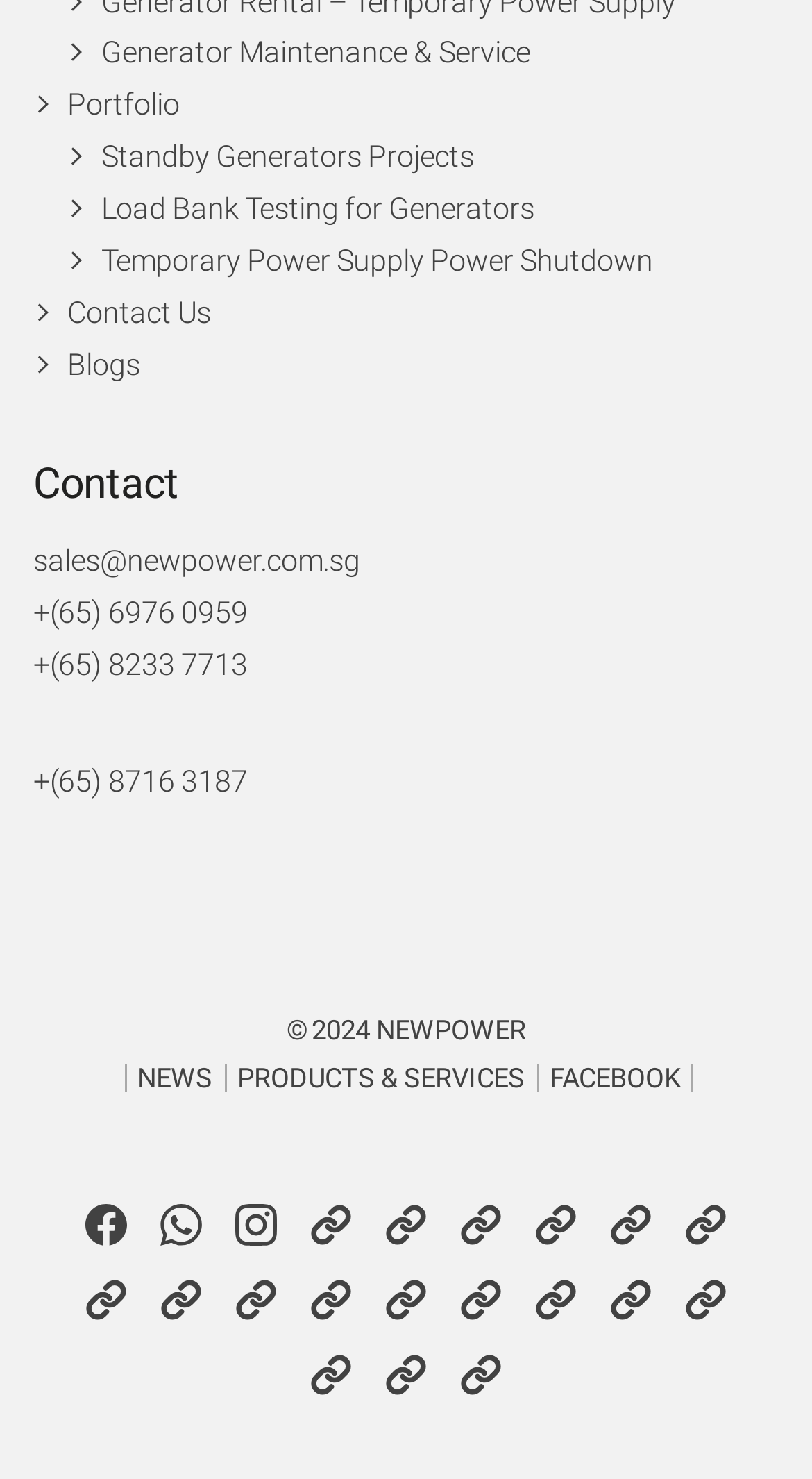What is the phone number?
Provide a short answer using one word or a brief phrase based on the image.

+(65) 6976 0959